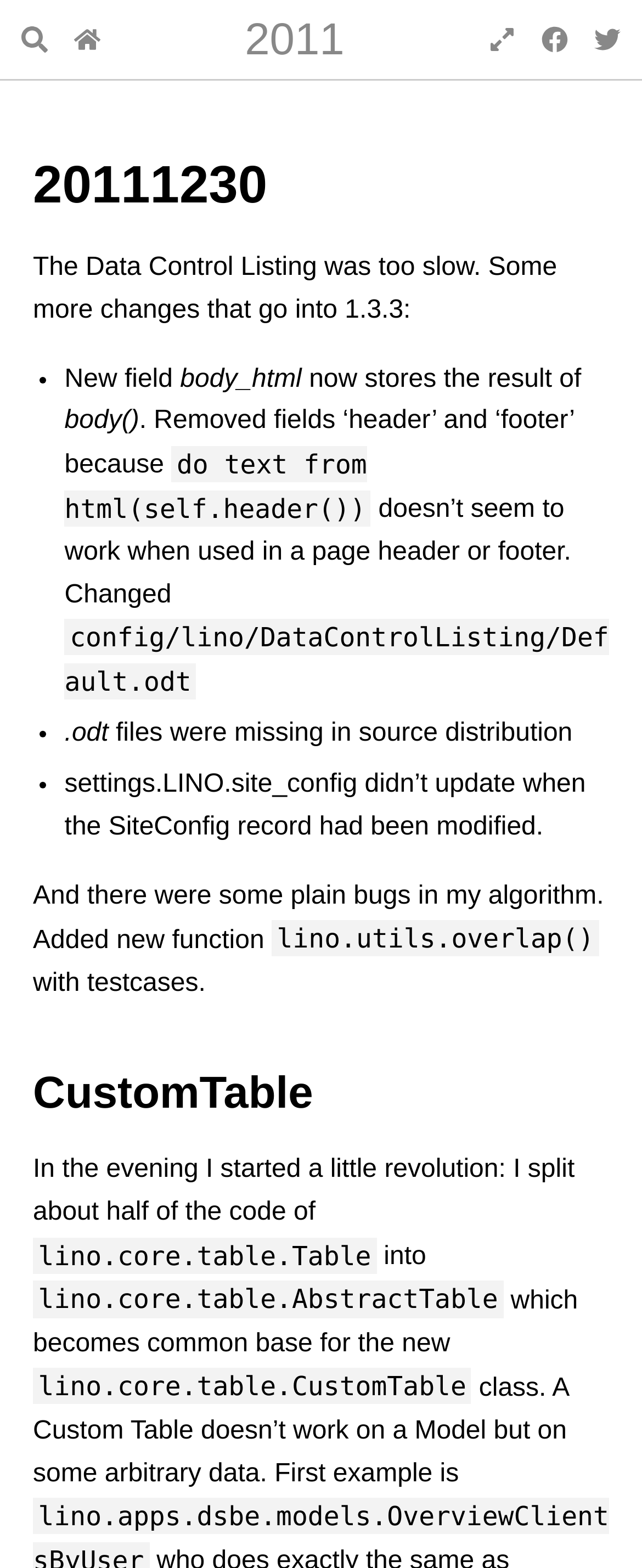How many social media sharing links are there?
Using the screenshot, give a one-word or short phrase answer.

2